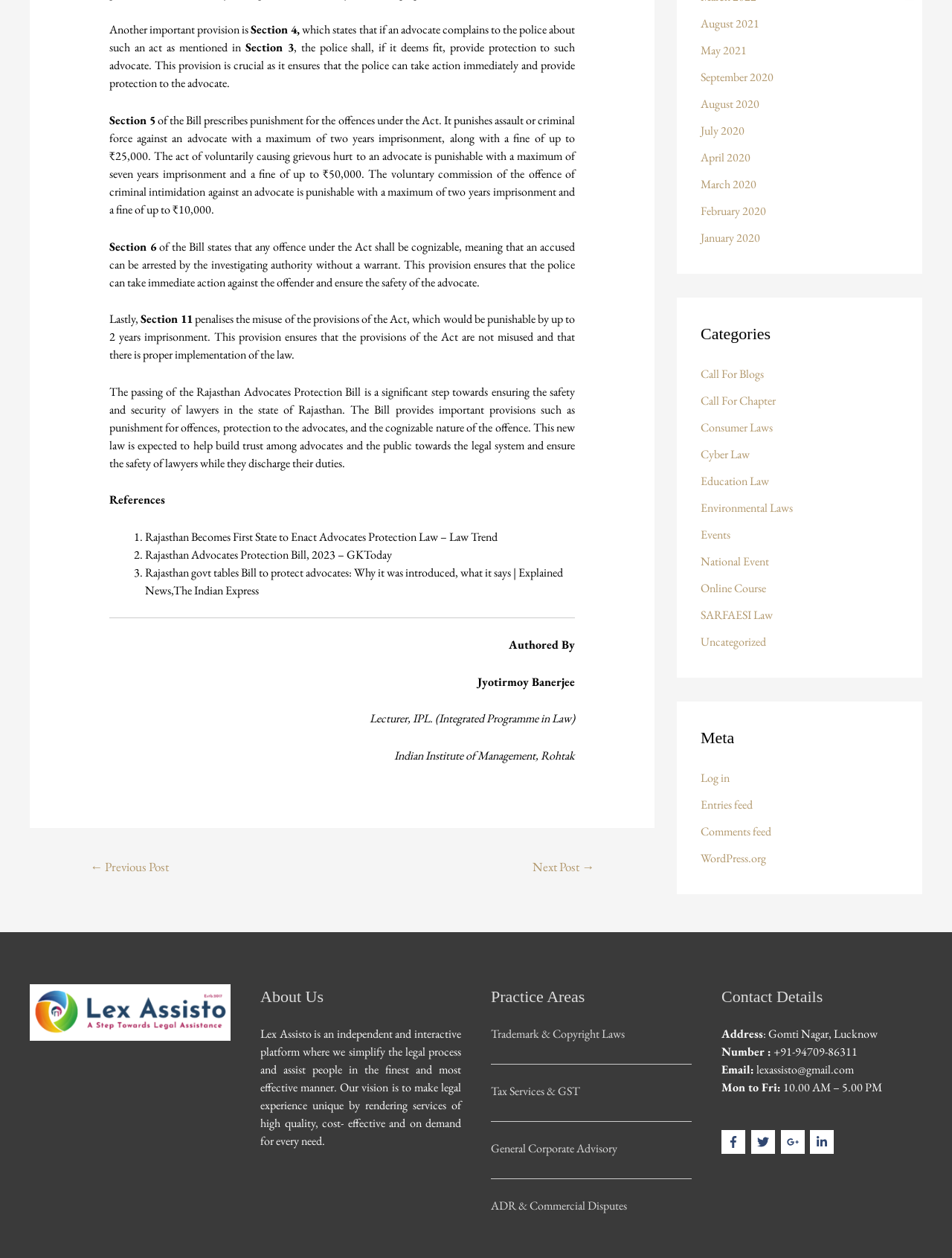Locate the bounding box of the UI element described by: "aria-label="twitter"" in the given webpage screenshot.

[0.789, 0.898, 0.818, 0.917]